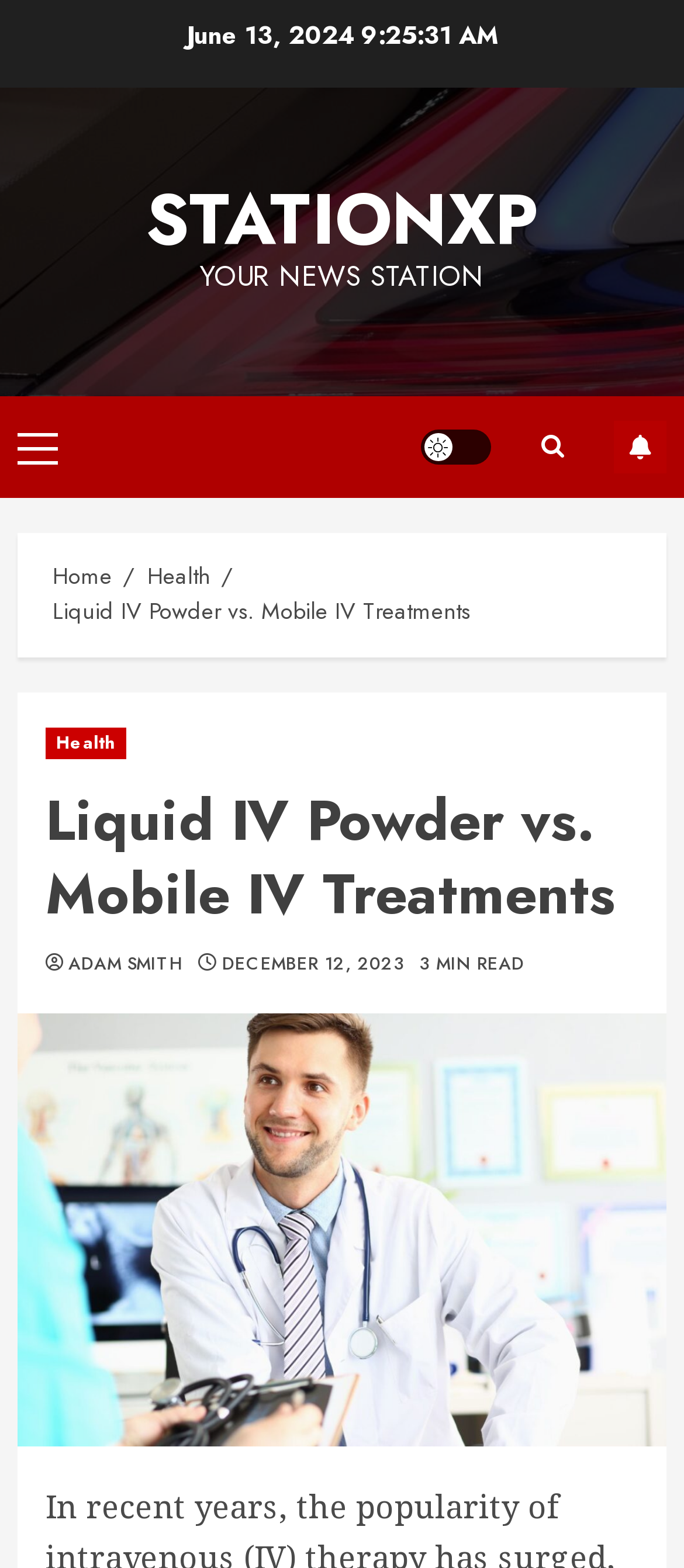Please give the bounding box coordinates of the area that should be clicked to fulfill the following instruction: "switch to dark mode". The coordinates should be in the format of four float numbers from 0 to 1, i.e., [left, top, right, bottom].

[0.615, 0.273, 0.718, 0.296]